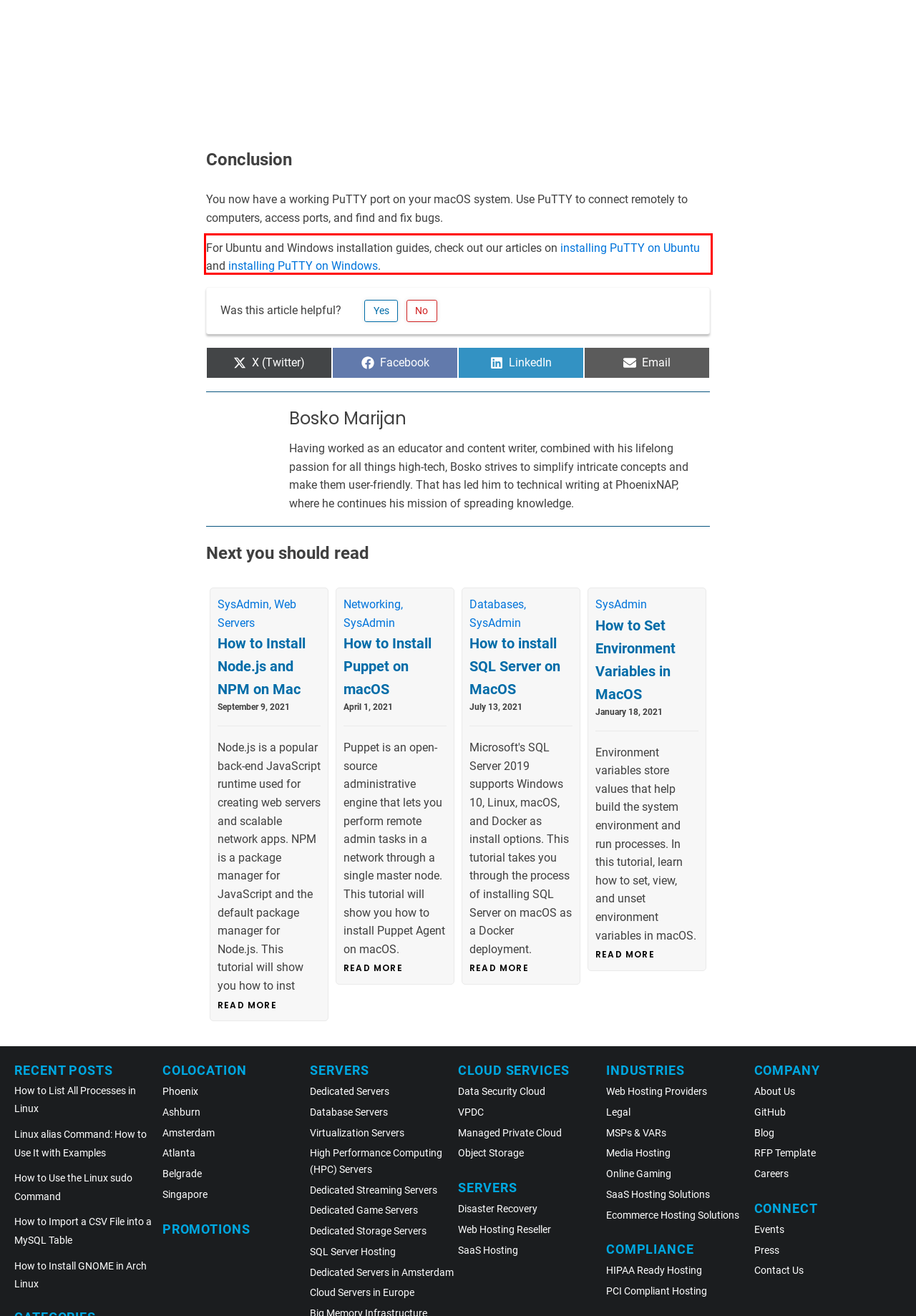Please examine the screenshot of the webpage and read the text present within the red rectangle bounding box.

For Ubuntu and Windows installation guides, check out our articles on installing PuTTY on Ubuntu and installing PuTTY on Windows.